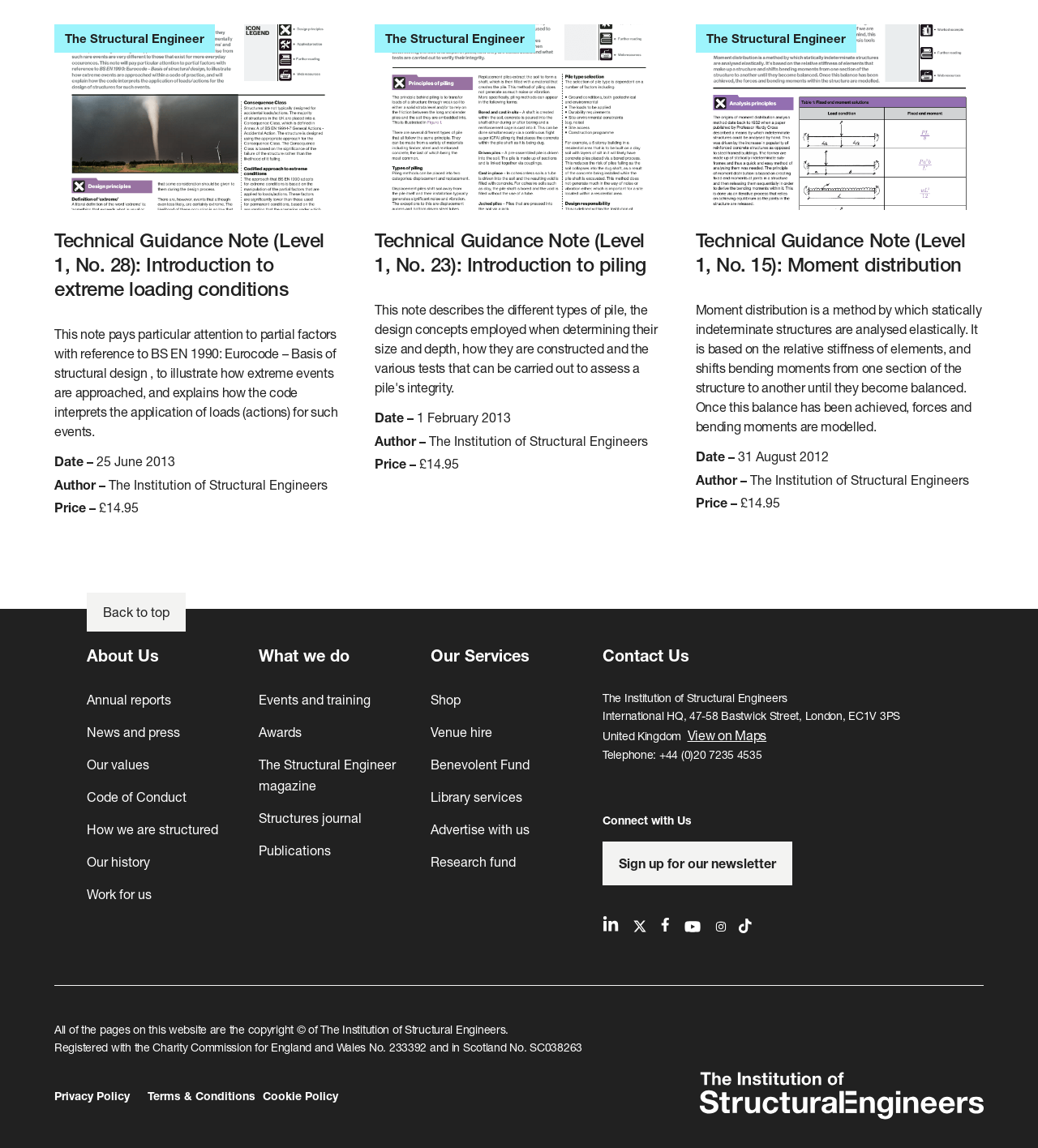Pinpoint the bounding box coordinates of the clickable element to carry out the following instruction: "Vote in the poll."

None